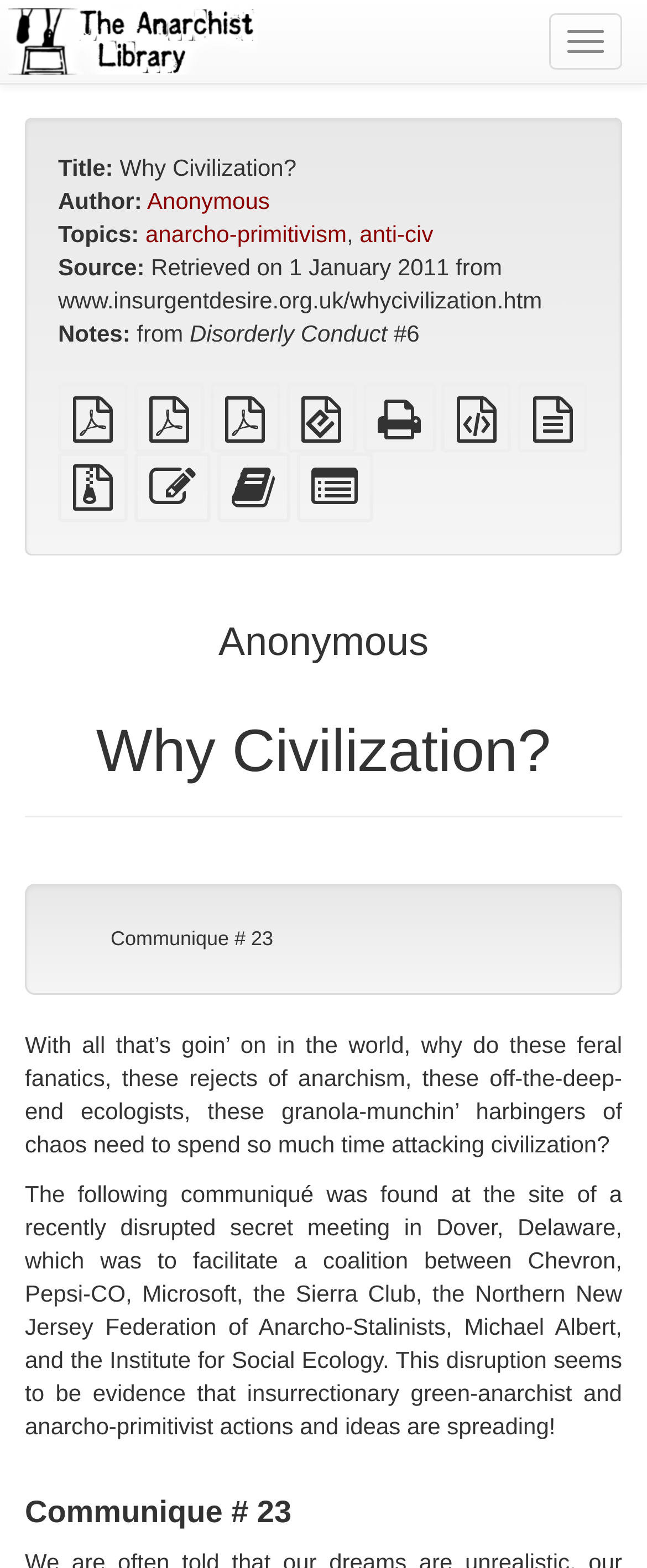Write a detailed summary of the webpage.

The webpage is about an article titled "Why Civilization?" written by Anonymous, which is part of a publication called "Disorderly Conduct #6". The page has a navigation button at the top right corner. The title of the webpage "Why Civilization? | The Anarchist Library" is displayed prominently at the top, accompanied by an image of "The Anarchist Library" logo.

Below the title, there is a section with metadata about the article, including the title, author, topics, and source. The topics listed are "anarcho-primitivism" and "anti-civ". The source of the article is mentioned as "Retrieved on 1 January 2011 from www.insurgentdesire.org.uk/whycivilization.htm".

There are several links to download the article in different formats, such as PDF, EPUB, and HTML, located below the metadata section. These links are aligned horizontally and take up most of the width of the page.

The main content of the article starts below the download links. The article is divided into sections, with headings "Anonymous" and "Why Civilization?" at the top. The text of the article is written in a formal tone and discusses the concept of civilization and its implications.

There is a link to another article titled "Communique # 23" located at the bottom of the page, which seems to be related to the main article. The webpage also has several links to edit the text, add it to a bookbuilder, or select individual parts for the bookbuilder, located at the bottom right corner of the page.